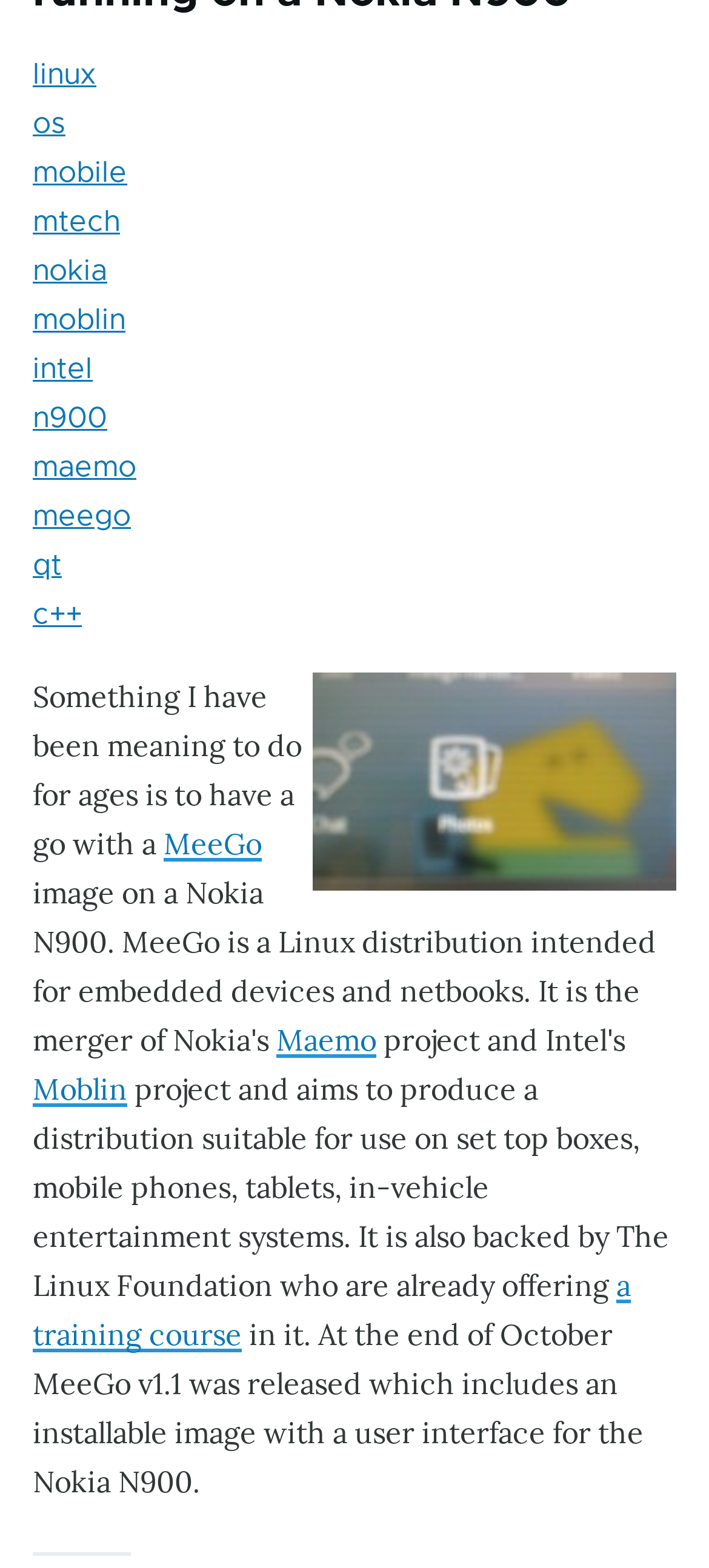Show the bounding box coordinates for the HTML element described as: "mtech".

[0.046, 0.132, 0.169, 0.151]